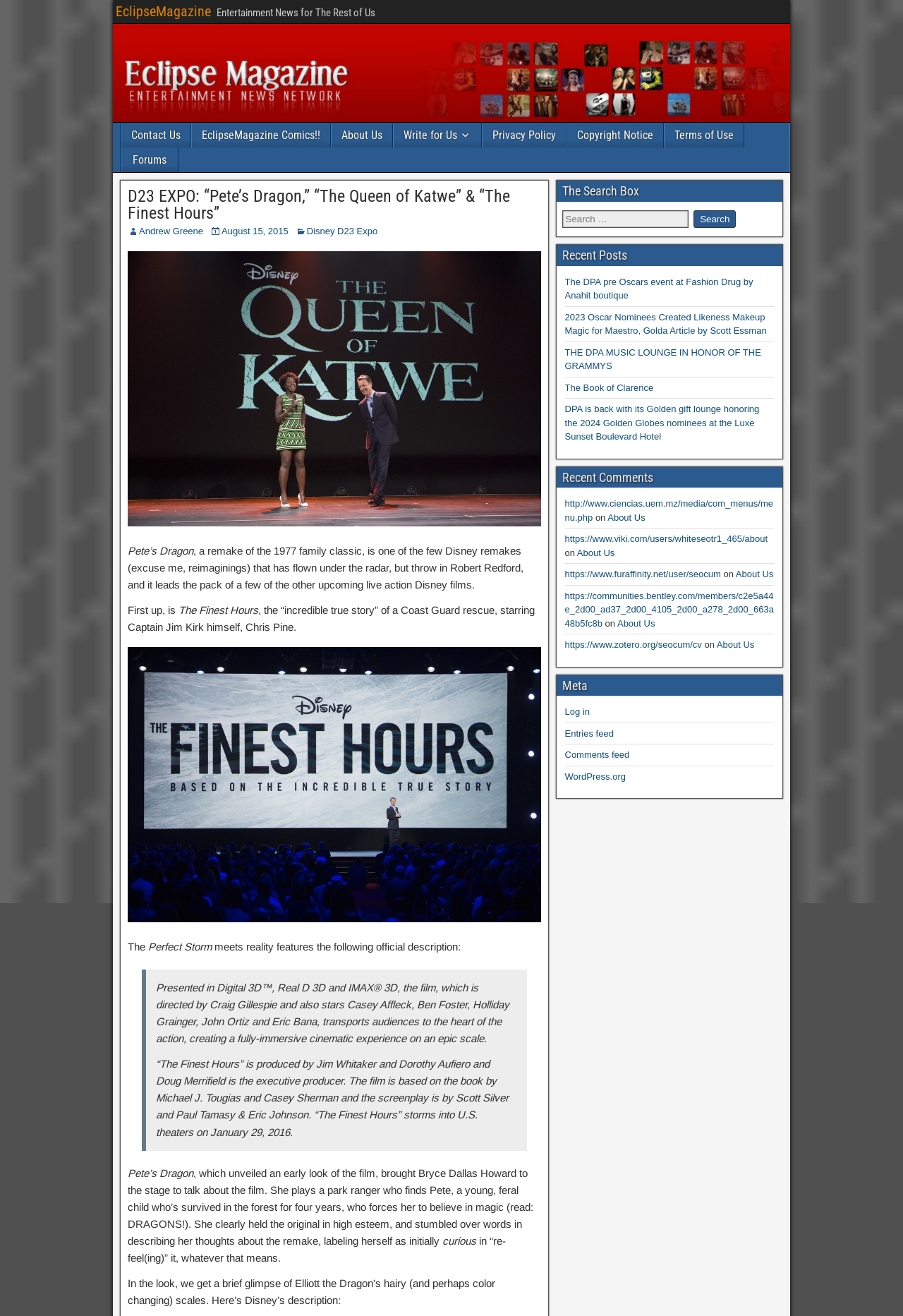Determine the bounding box coordinates of the clickable area required to perform the following instruction: "Search for something". The coordinates should be represented as four float numbers between 0 and 1: [left, top, right, bottom].

[0.622, 0.158, 0.86, 0.175]